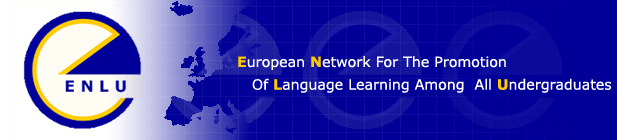Please provide a brief answer to the following inquiry using a single word or phrase:
What is the purpose of the dynamic arrow symbol?

Emphasize movement and connectivity